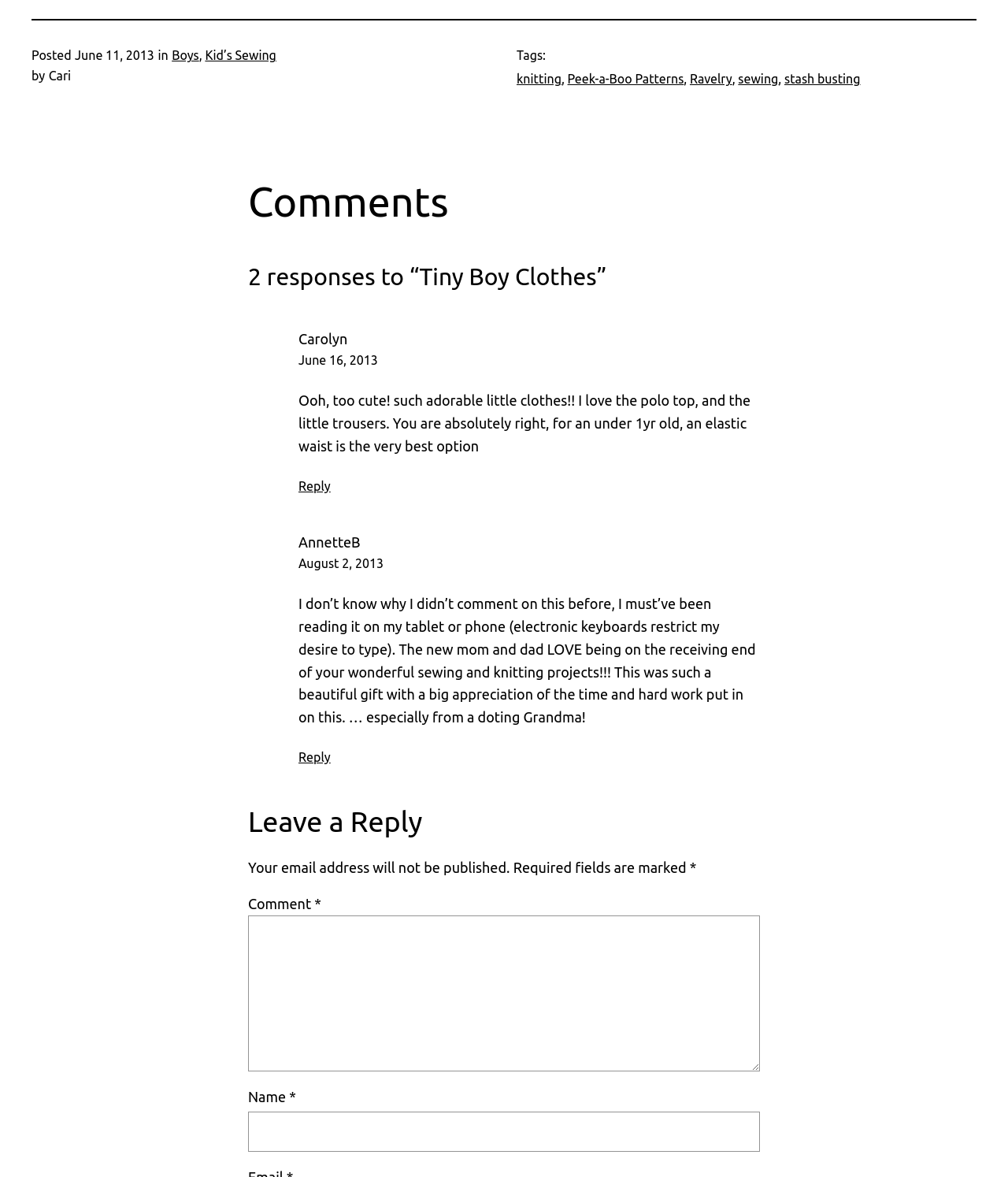How many comments are there?
Please answer the question with as much detail and depth as you can.

I counted the number of comment sections, each with a user's name, avatar, and comment text. There are two comment sections, one from Carolyn and one from AnnetteB.